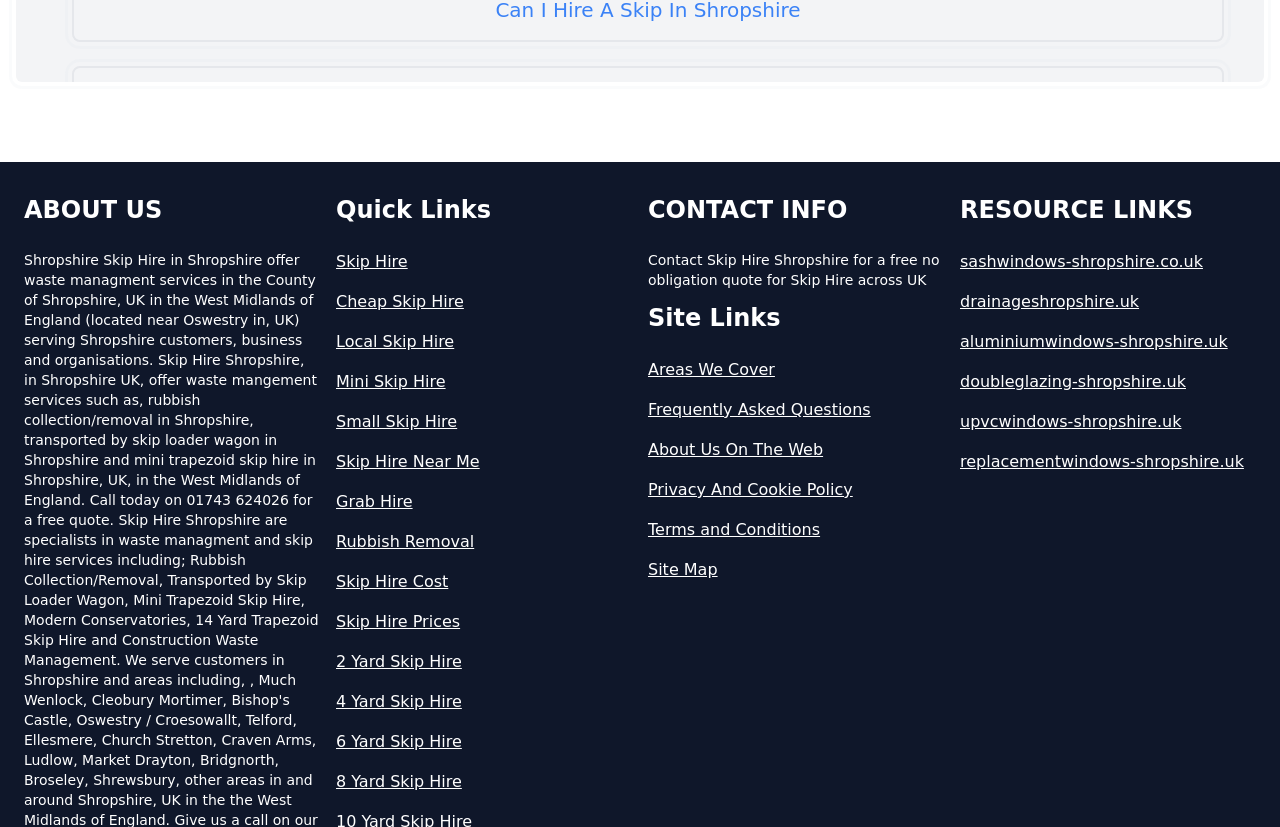What is the purpose of the 'Quick Links' section?
Provide a fully detailed and comprehensive answer to the question.

The 'Quick Links' section provides easy navigation to various pages on the website, including 'Skip Hire', 'Cheap Skip Hire', and 'Local Skip Hire', allowing users to quickly access the information they need.